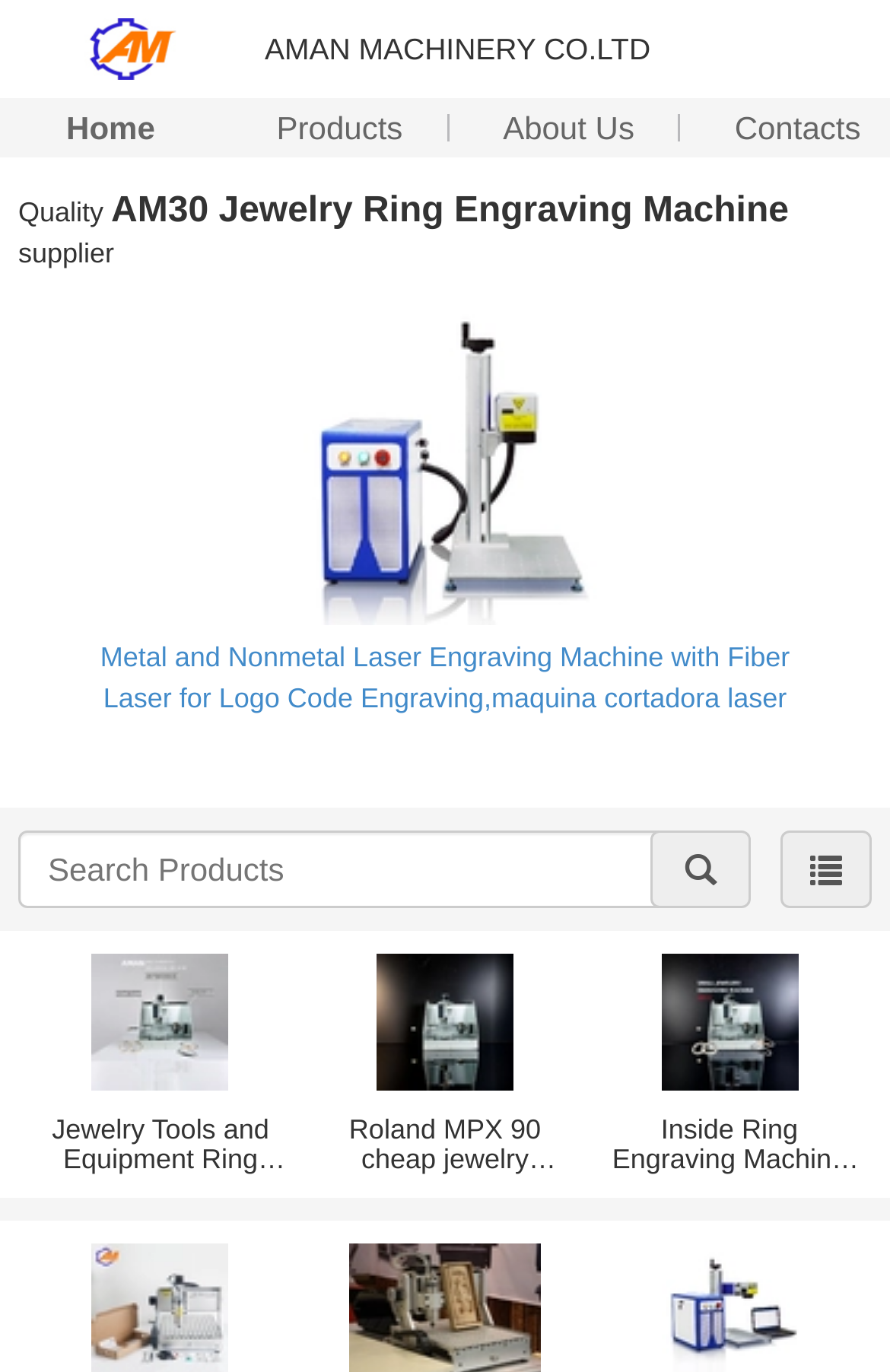Find the bounding box coordinates of the element you need to click on to perform this action: 'View the '20w Mopa Fiber Laser Marking Machine' product'. The coordinates should be represented by four float values between 0 and 1, in the format [left, top, right, bottom].

[0.09, 0.223, 0.91, 0.524]